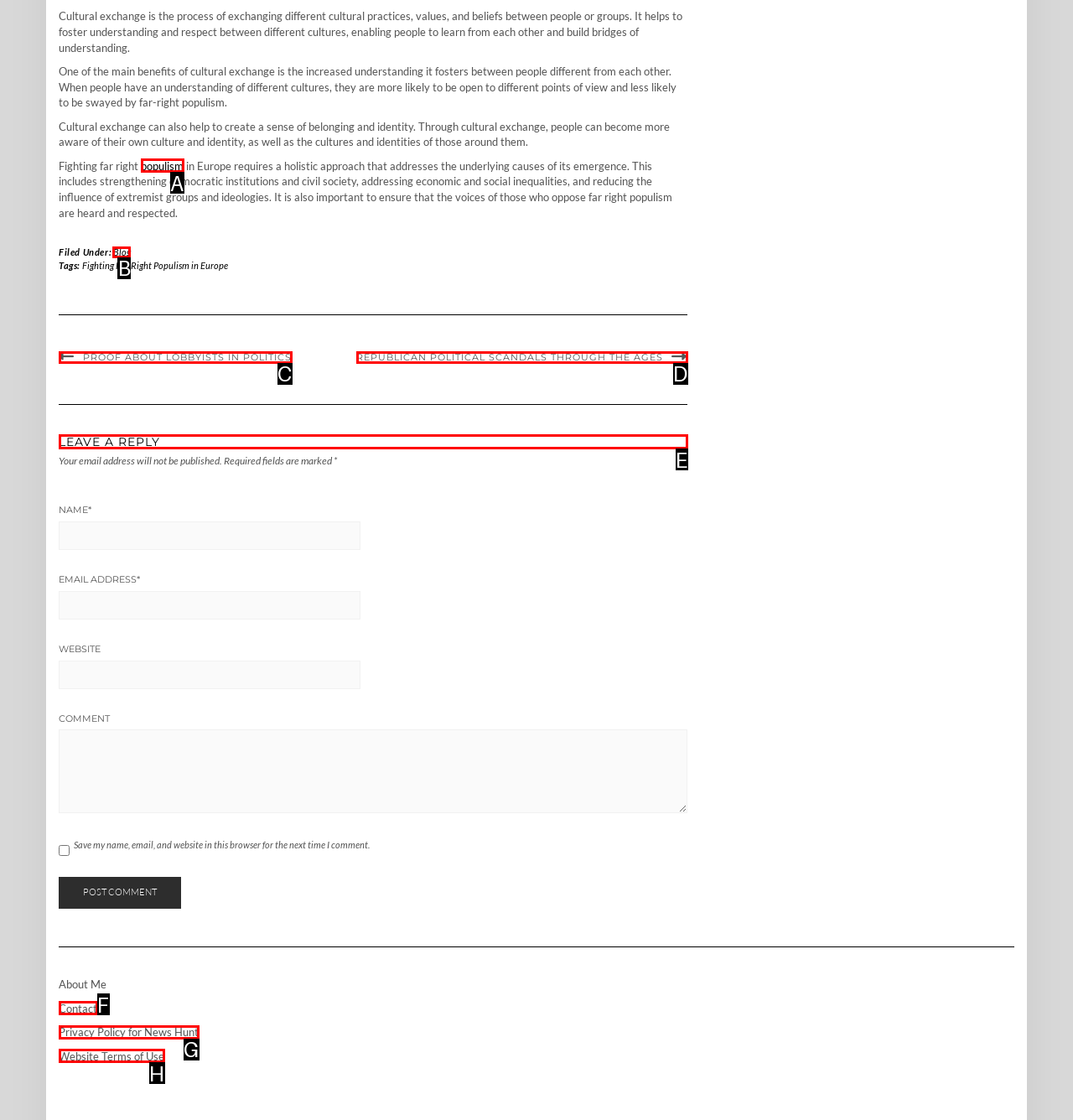To achieve the task: Leave a reply, which HTML element do you need to click?
Respond with the letter of the correct option from the given choices.

E